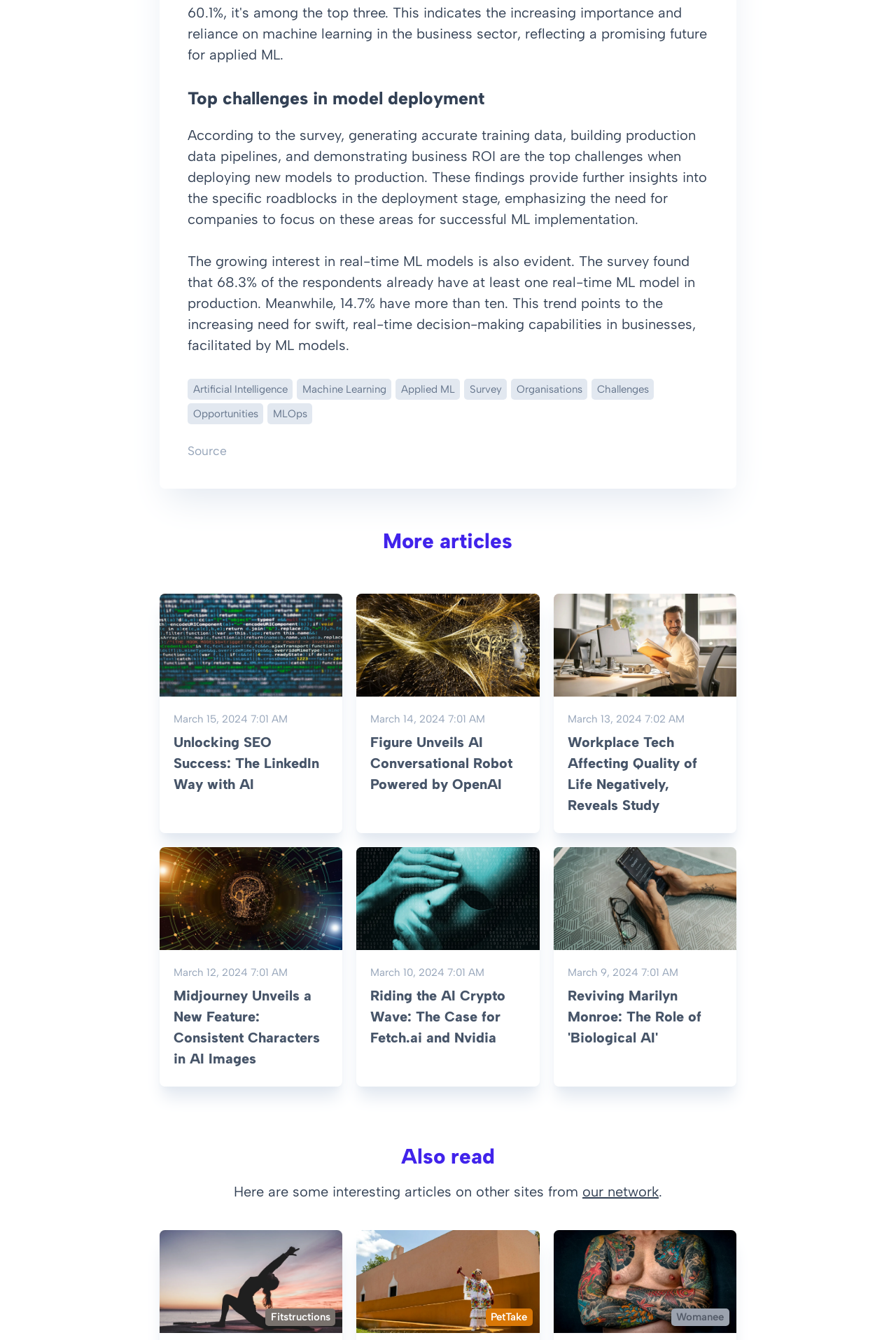Answer this question using a single word or a brief phrase:
What percentage of respondents have at least one real-time ML model in production?

68.3%